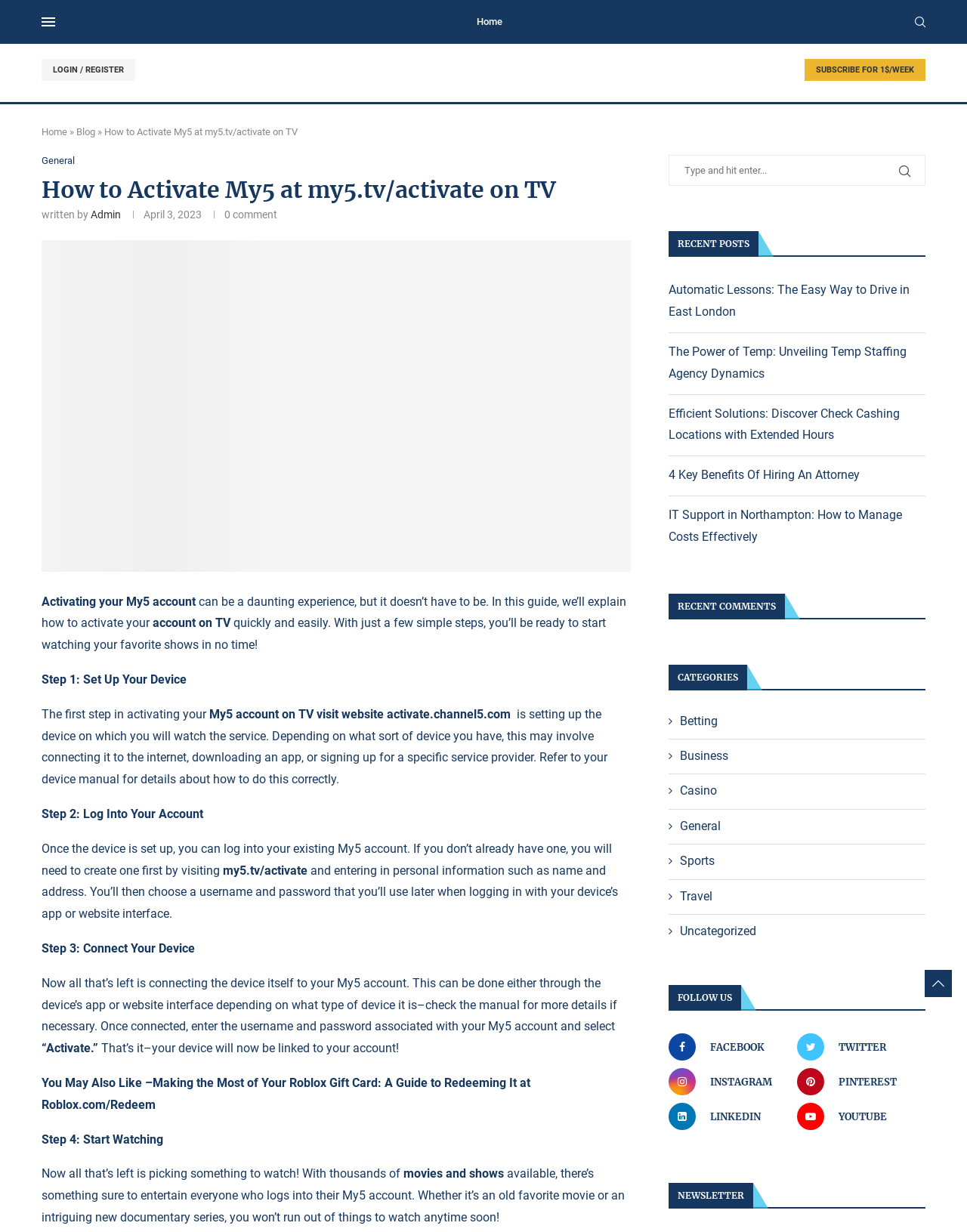Use a single word or phrase to answer the question:
How many steps are involved in activating a My5 account on TV?

4